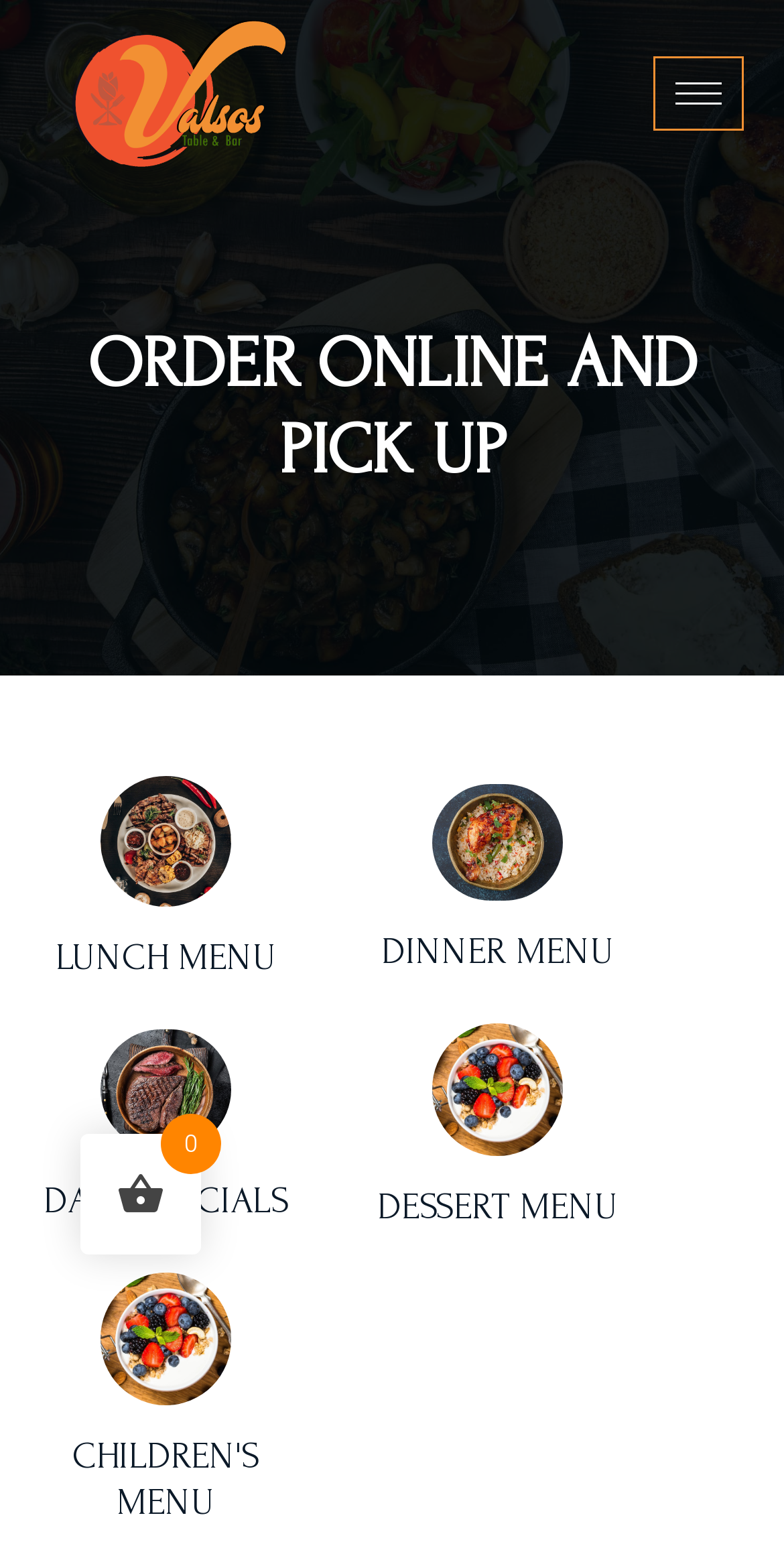What is the position of the hamburger icon?
Please look at the screenshot and answer using one word or phrase.

Top right